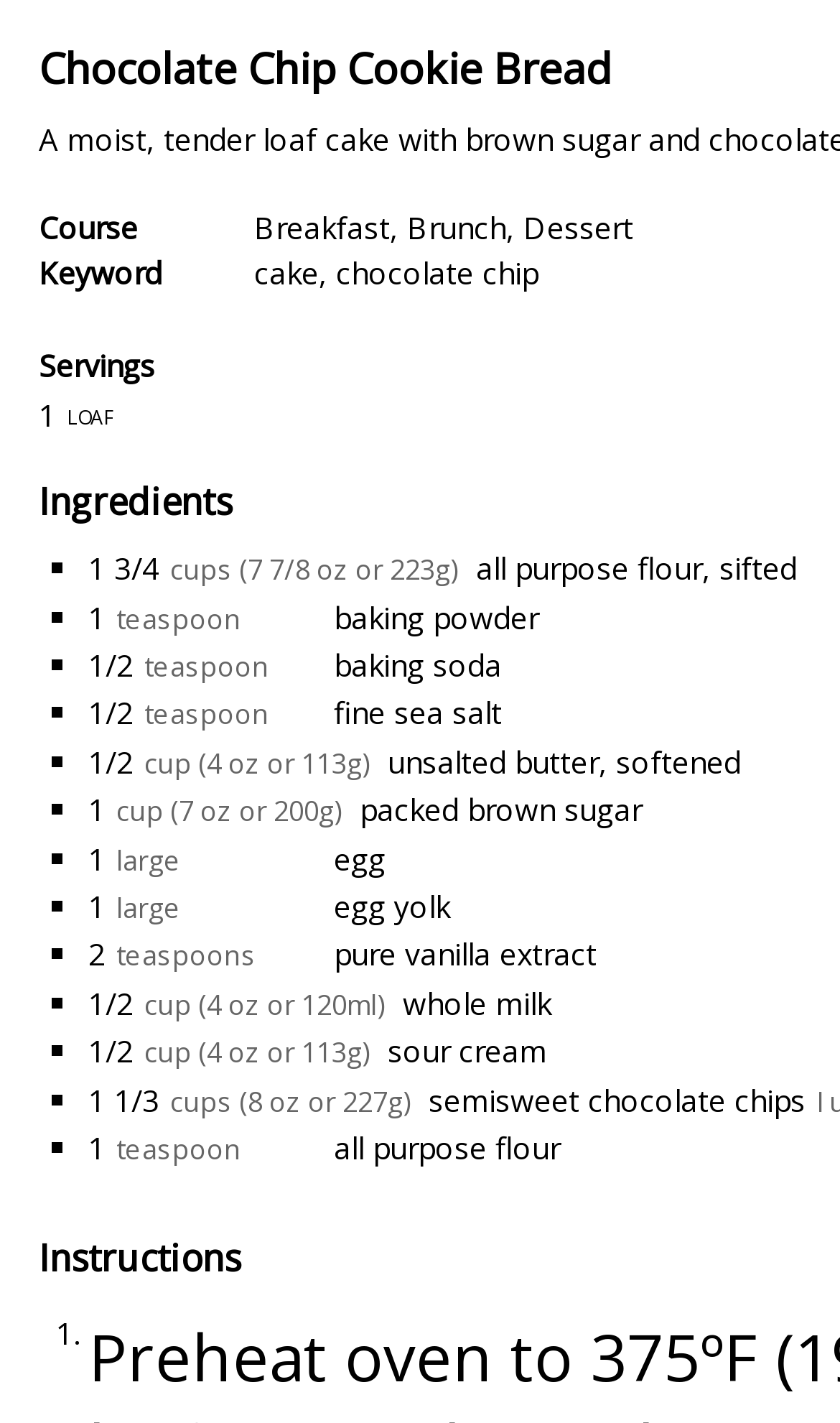Specify the bounding box coordinates of the area that needs to be clicked to achieve the following instruction: "Click on semisweet chocolate chips".

[0.51, 0.758, 0.959, 0.787]